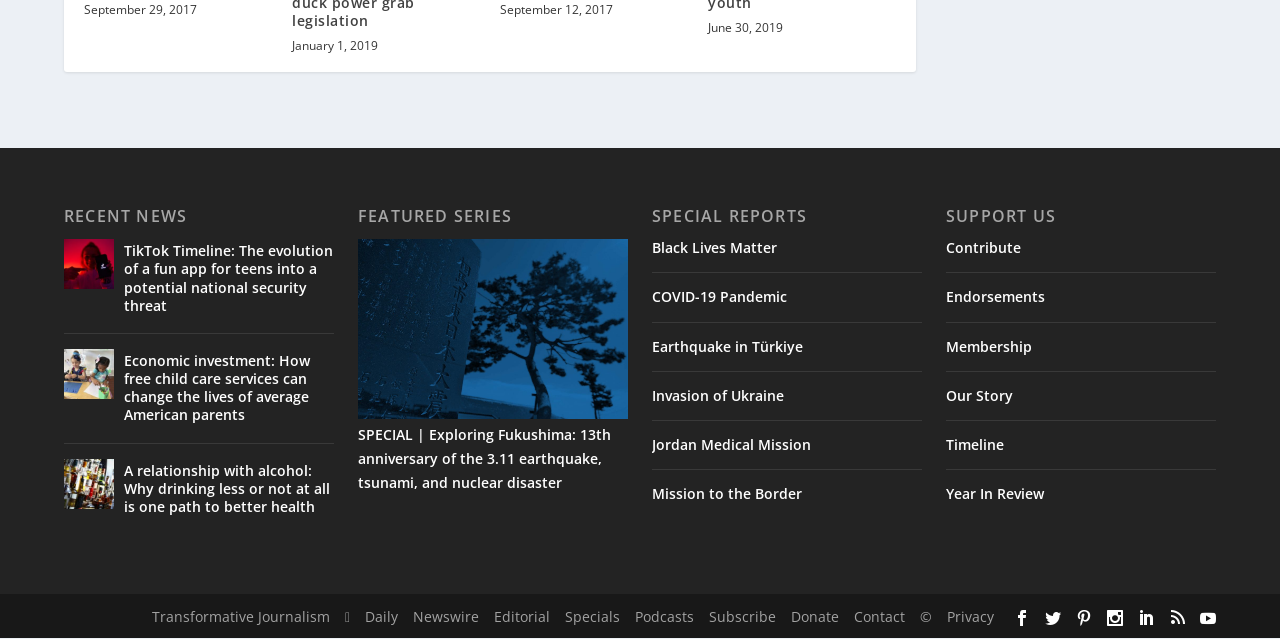Using the provided description: "Transformative Journalism", find the bounding box coordinates of the corresponding UI element. The output should be four float numbers between 0 and 1, in the format [left, top, right, bottom].

[0.119, 0.952, 0.258, 0.981]